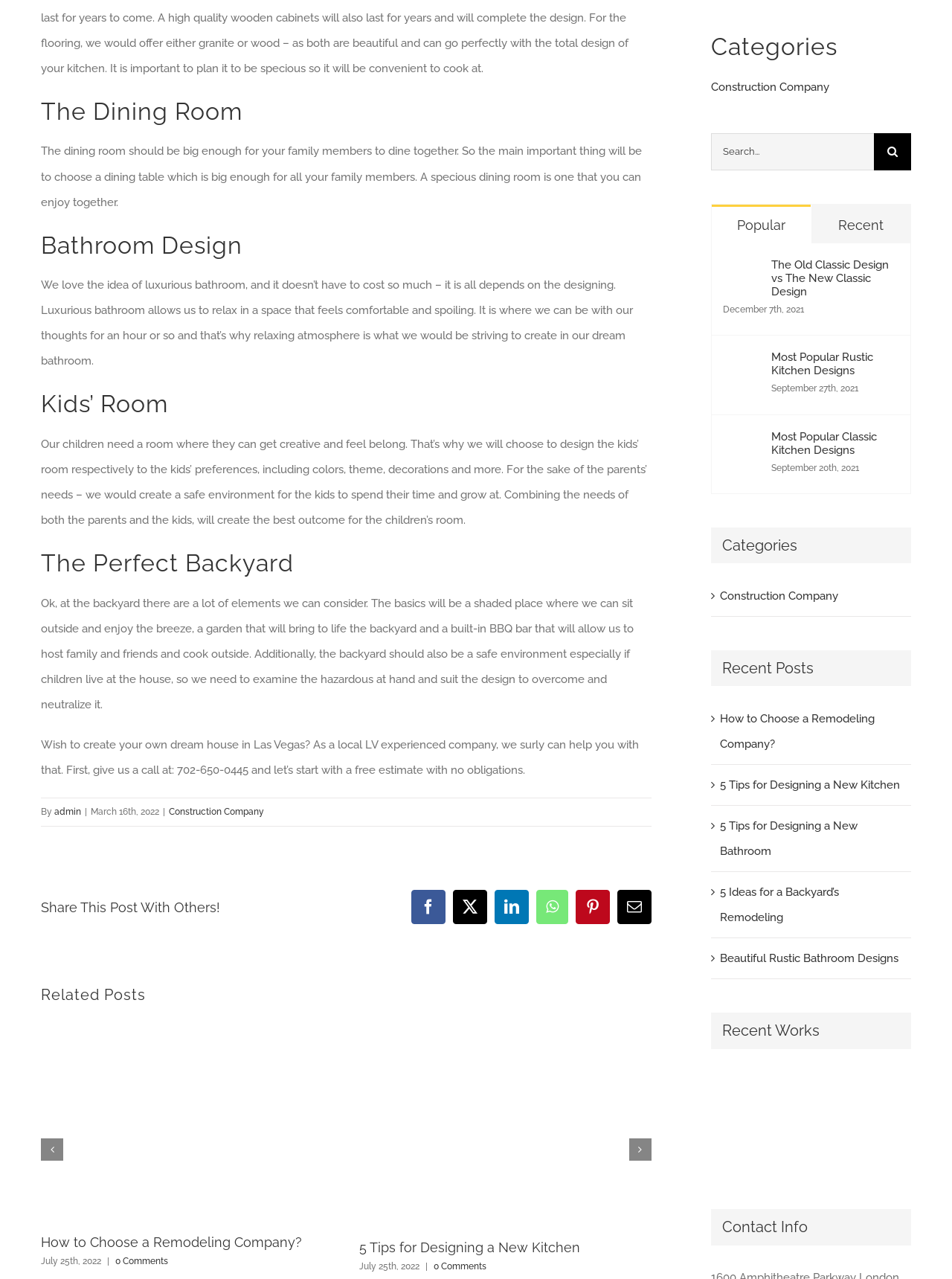Answer the question in one word or a short phrase:
What type of company is mentioned on the webpage?

Construction Company